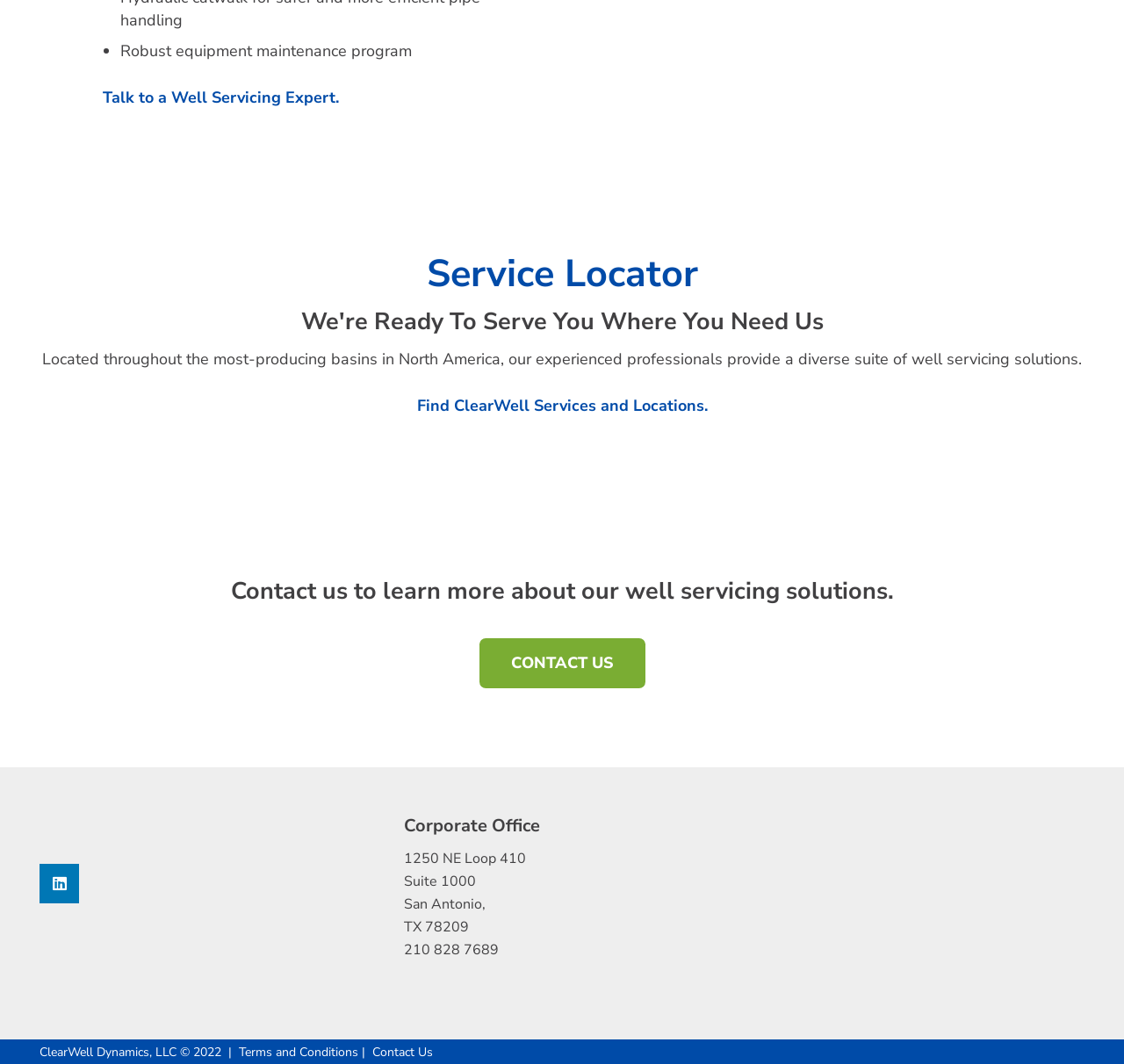What is the name of the company's LinkedIn page?
Analyze the screenshot and provide a detailed answer to the question.

I found the LinkedIn page by looking at the section with the social media links and noticing the 'LinkedIn' link.